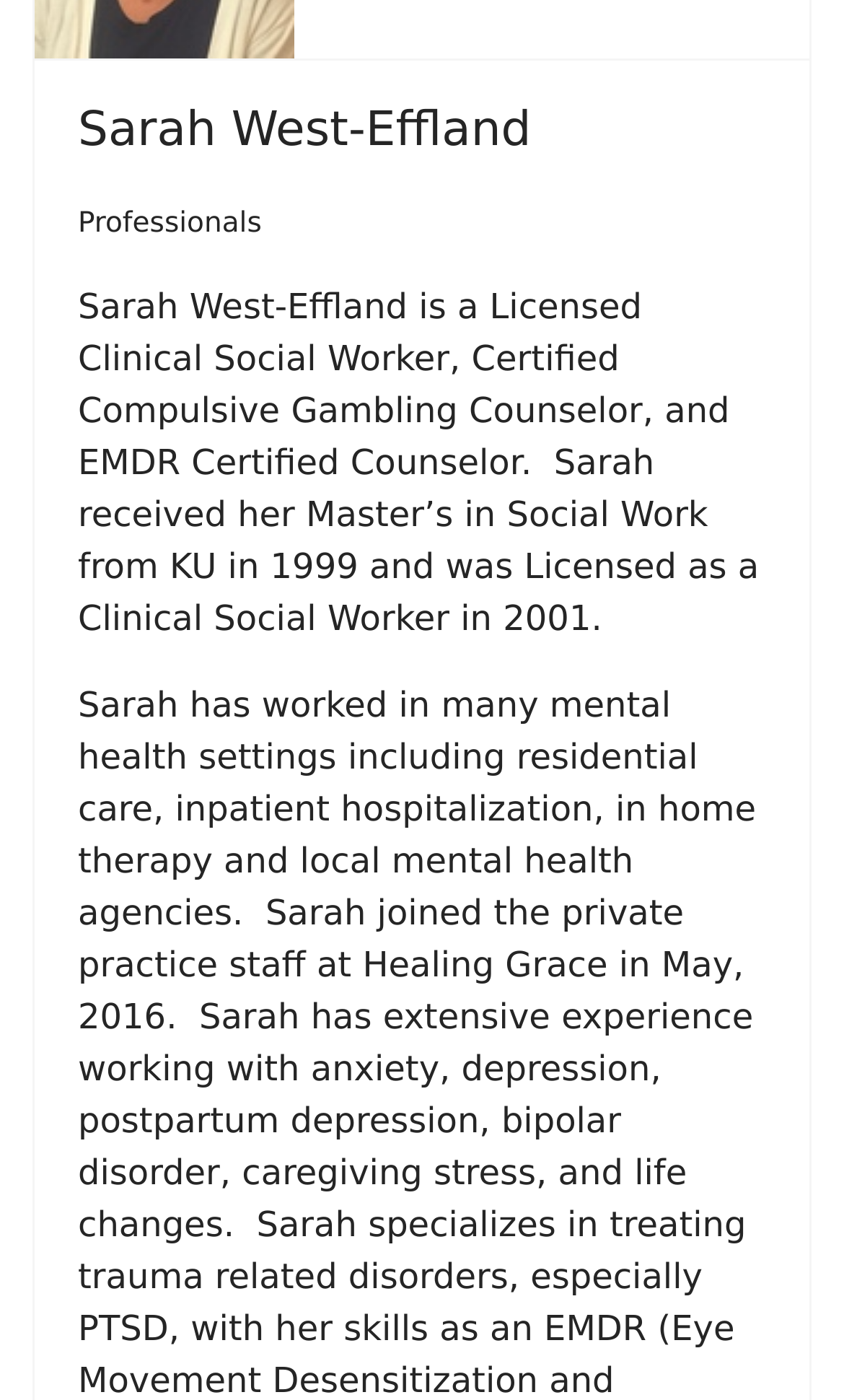Find the bounding box of the web element that fits this description: "Sarah West-Effland".

[0.092, 0.074, 0.629, 0.113]